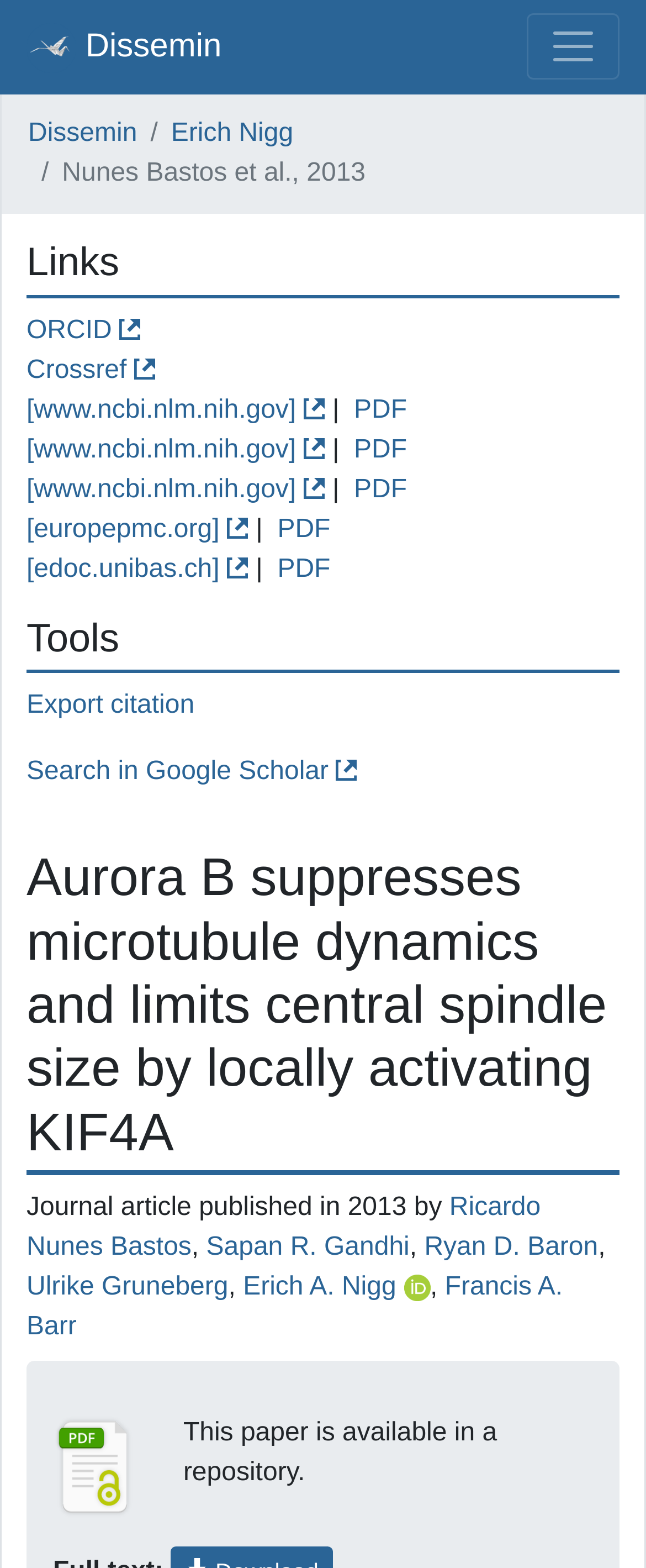Answer this question using a single word or a brief phrase:
What is the journal article about?

Aurora B and microtubule dynamics